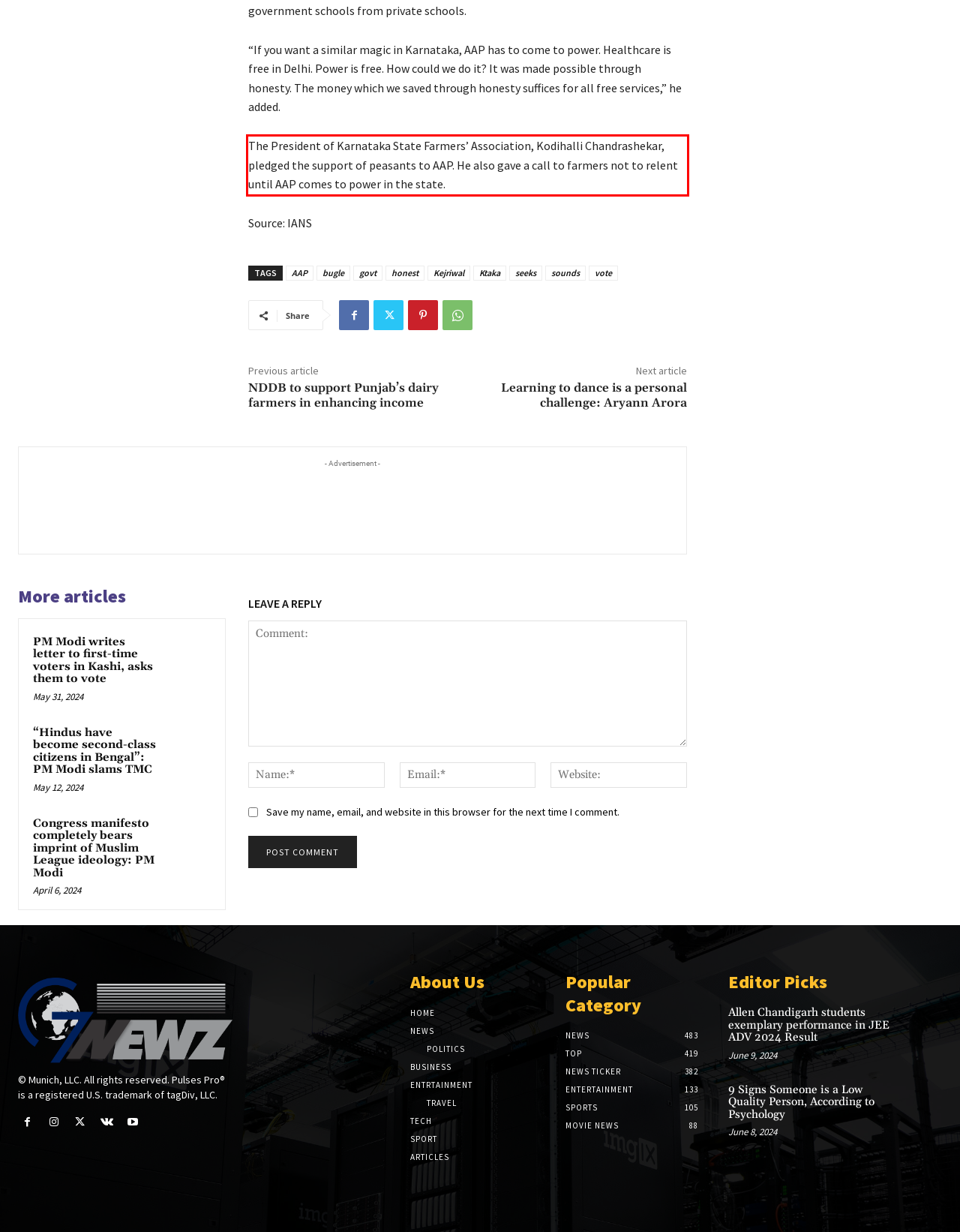Please extract the text content from the UI element enclosed by the red rectangle in the screenshot.

The President of Karnataka State Farmers’ Association, Kodihalli Chandrashekar, pledged the support of peasants to AAP. He also gave a call to farmers not to relent until AAP comes to power in the state.